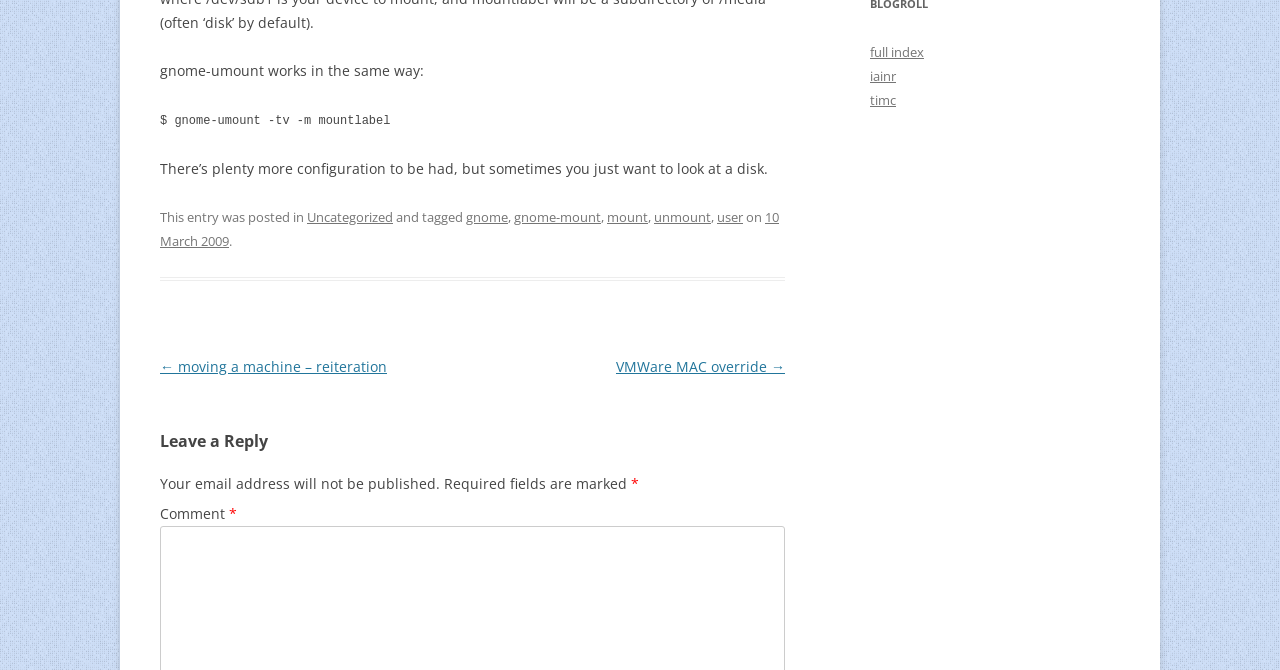Identify the bounding box for the given UI element using the description provided. Coordinates should be in the format (top-left x, top-left y, bottom-right x, bottom-right y) and must be between 0 and 1. Here is the description: 10 March 2009

[0.125, 0.307, 0.609, 0.37]